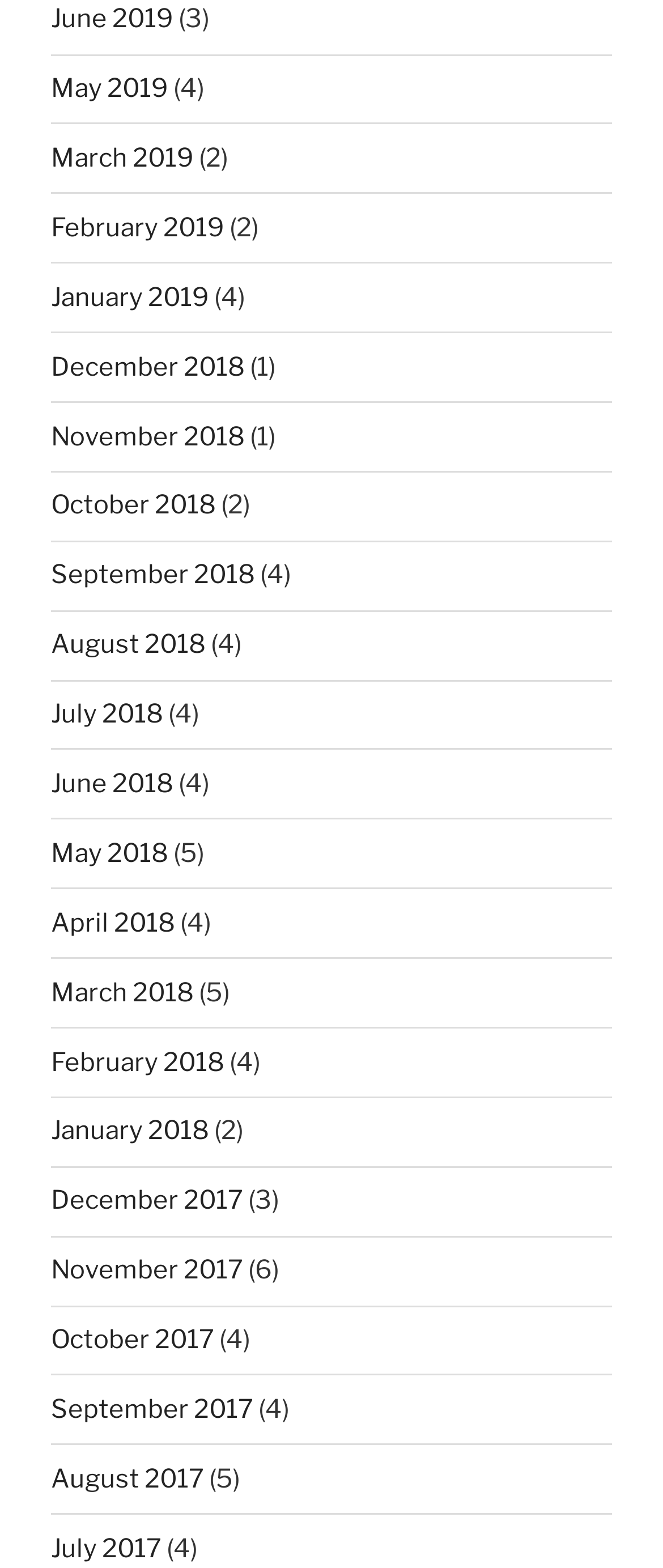What is the earliest month listed?
Using the image as a reference, deliver a detailed and thorough answer to the question.

By scrolling down the list of links, I found that the earliest month listed is July 2017, which is located at the bottom of the list.